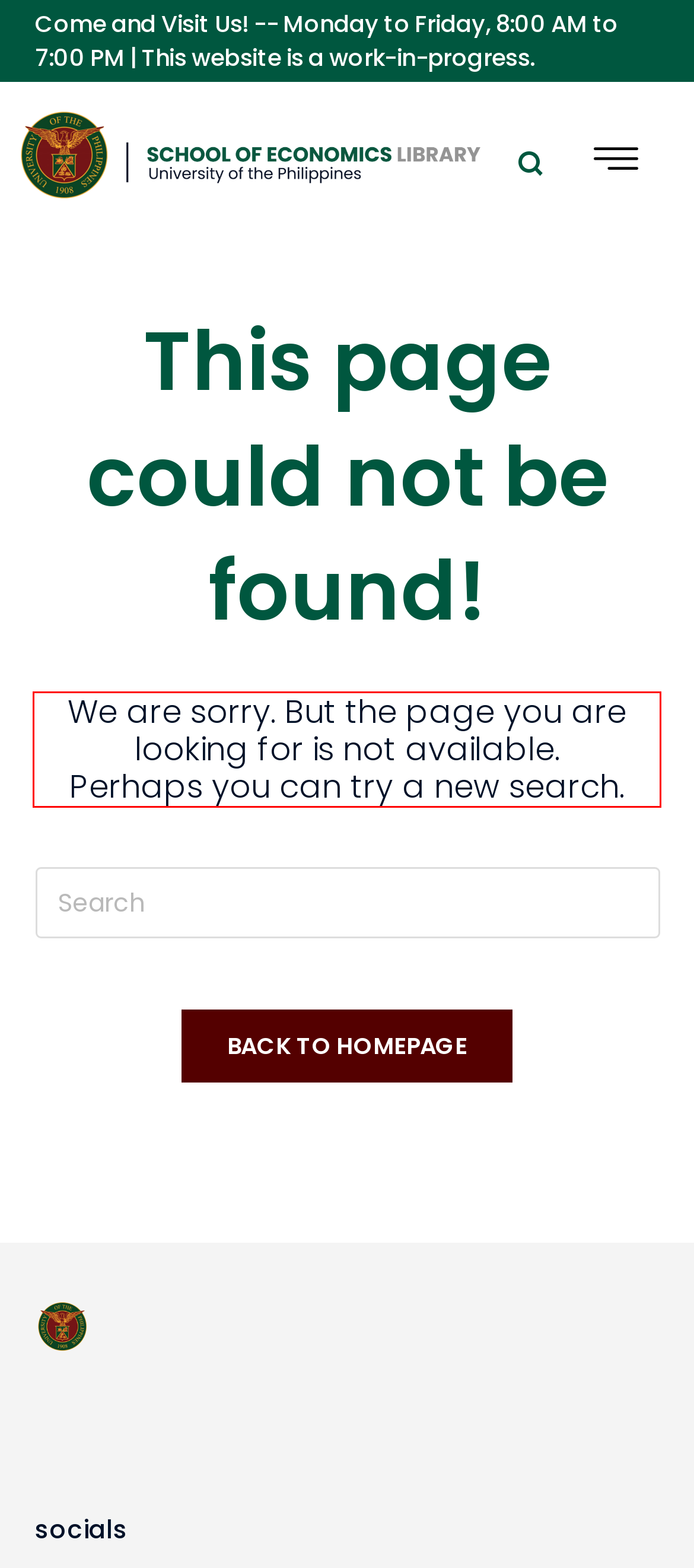You are given a screenshot showing a webpage with a red bounding box. Perform OCR to capture the text within the red bounding box.

We are sorry. But the page you are looking for is not available. Perhaps you can try a new search.